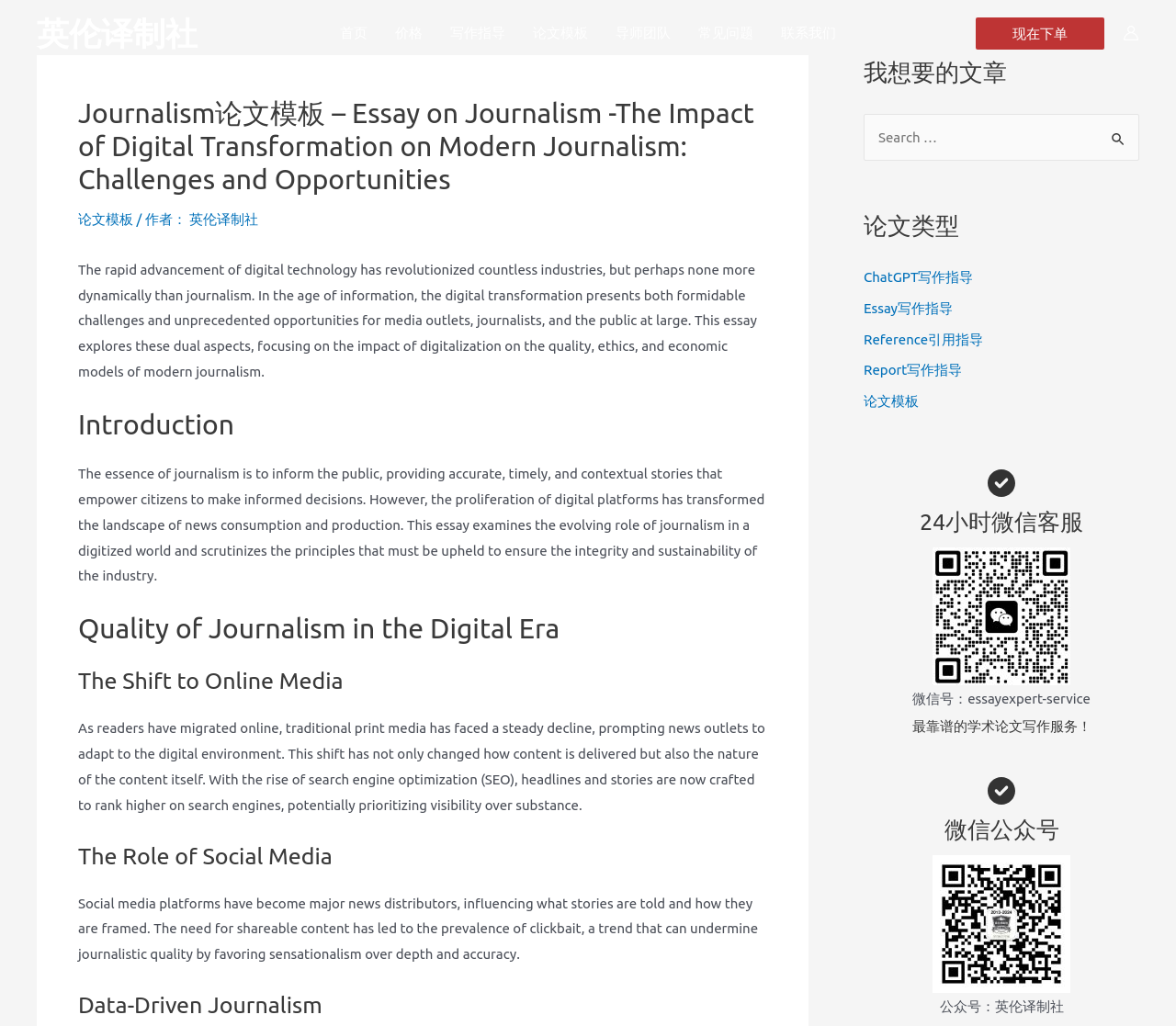Construct a thorough caption encompassing all aspects of the webpage.

This webpage is about an essay on journalism, specifically discussing the impact of digital transformation on modern journalism. At the top, there is a navigation bar with links to various sections of the website, including "首页" (home), "价格" (price), "写作指导" (writing guidance), "论文模板" (essay templates), "导师团队" (teacher team), "常见问题" (frequently asked questions), and "联系我们" (contact us).

Below the navigation bar, there is a prominent link to "现在下单" (place an order now) and an account icon with a link to the user's account. On the left side of the page, there is a header with the title of the essay, "Journalism论文模板 – Essay on Journalism -The Impact of Digital Transformation on Modern Journalism: Challenges and Opportunities". Below the title, there is a brief introduction to the essay, followed by several sections with headings, including "Introduction", "Quality of Journalism in the Digital Era", "The Shift to Online Media", "The Role of Social Media", and "Data-Driven Journalism". Each section contains a few paragraphs of text discussing the topic.

On the right side of the page, there are two complementary sections. The top section has a heading "我想要的文章" (I want an article) and a search bar where users can input keywords to search for articles. The bottom section has a heading "论文类型" (essay types) and a navigation menu with links to different types of essays, including ChatGPT writing guidance, essay writing guidance, reference guidance, report writing guidance, and essay templates.

At the bottom of the page, there is a section with a heading "24小时微信客服" (24-hour WeChat customer service) and an image of a WeChat QR code. Below that, there is a section with a heading "微信公众号" (WeChat public account) and an image of a WeChat public account QR code.